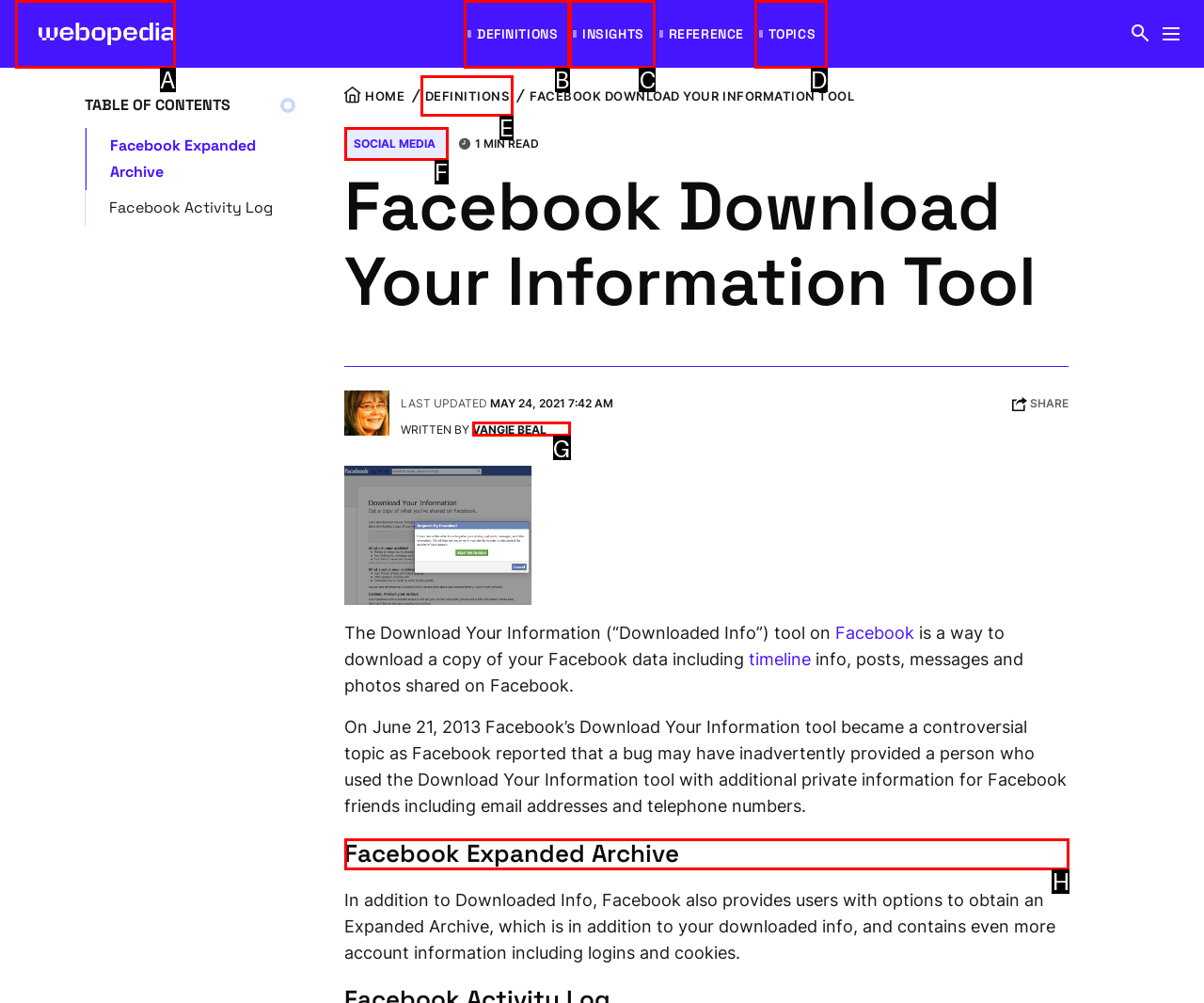Select the correct UI element to click for this task: Learn more about Facebook Expanded Archive.
Answer using the letter from the provided options.

H